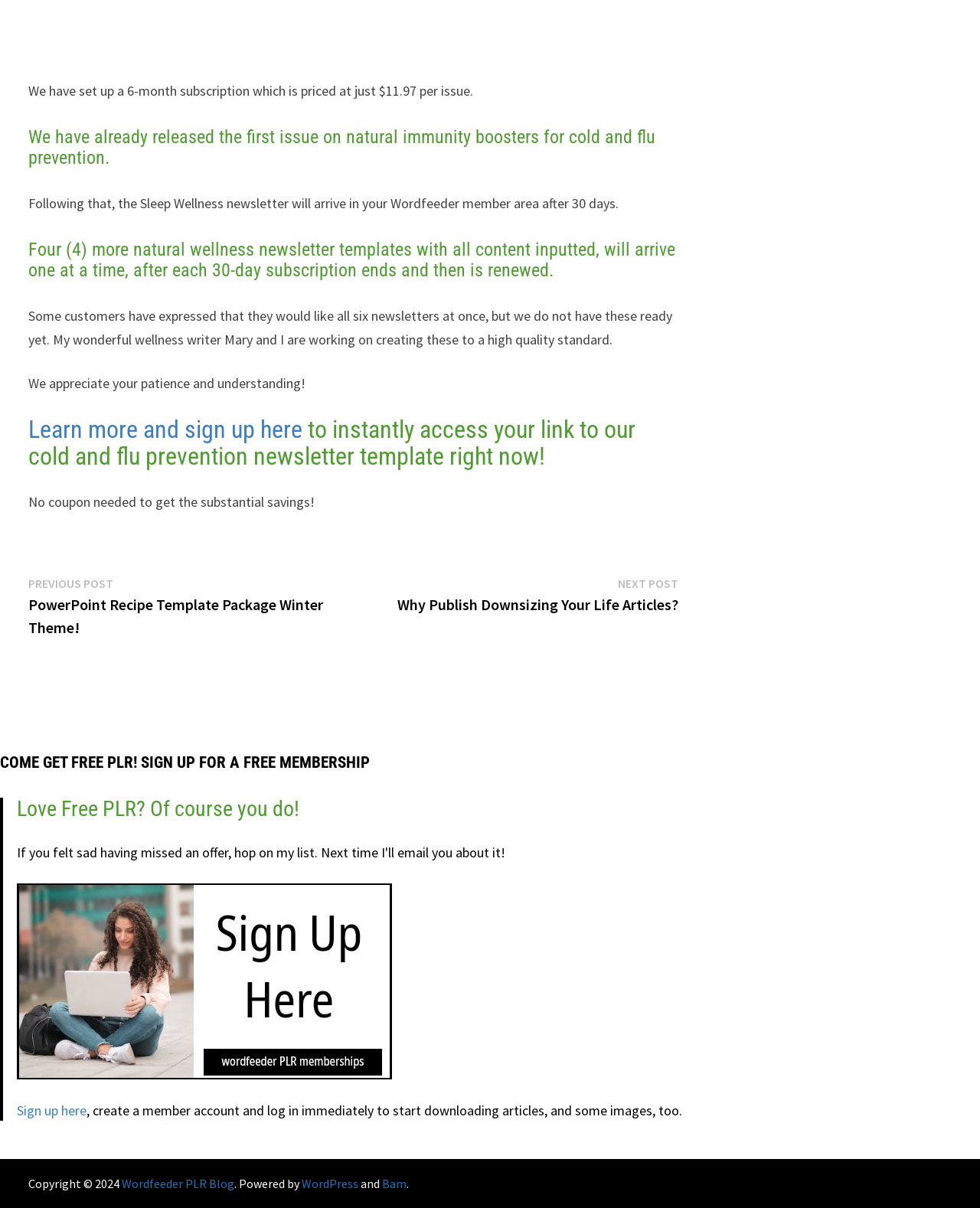What is the copyright year mentioned at the bottom of the page?
Provide a well-explained and detailed answer to the question.

The copyright year is mentioned in the StaticText element at the bottom of the page, which states 'Copyright © 2024'.